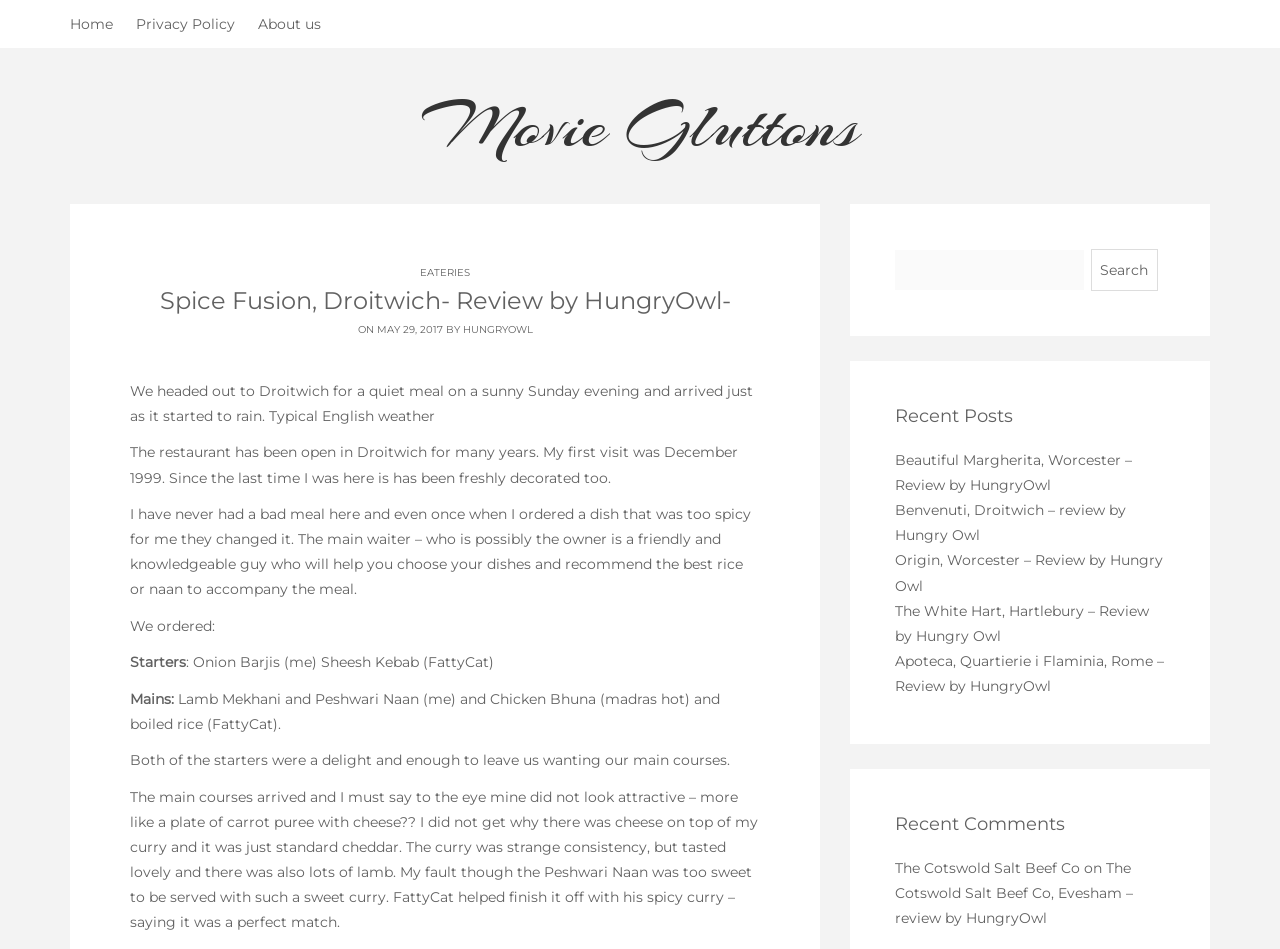Please identify the bounding box coordinates of the region to click in order to complete the task: "Read the review of Beautiful Margherita, Worcester". The coordinates must be four float numbers between 0 and 1, specified as [left, top, right, bottom].

[0.699, 0.475, 0.884, 0.52]